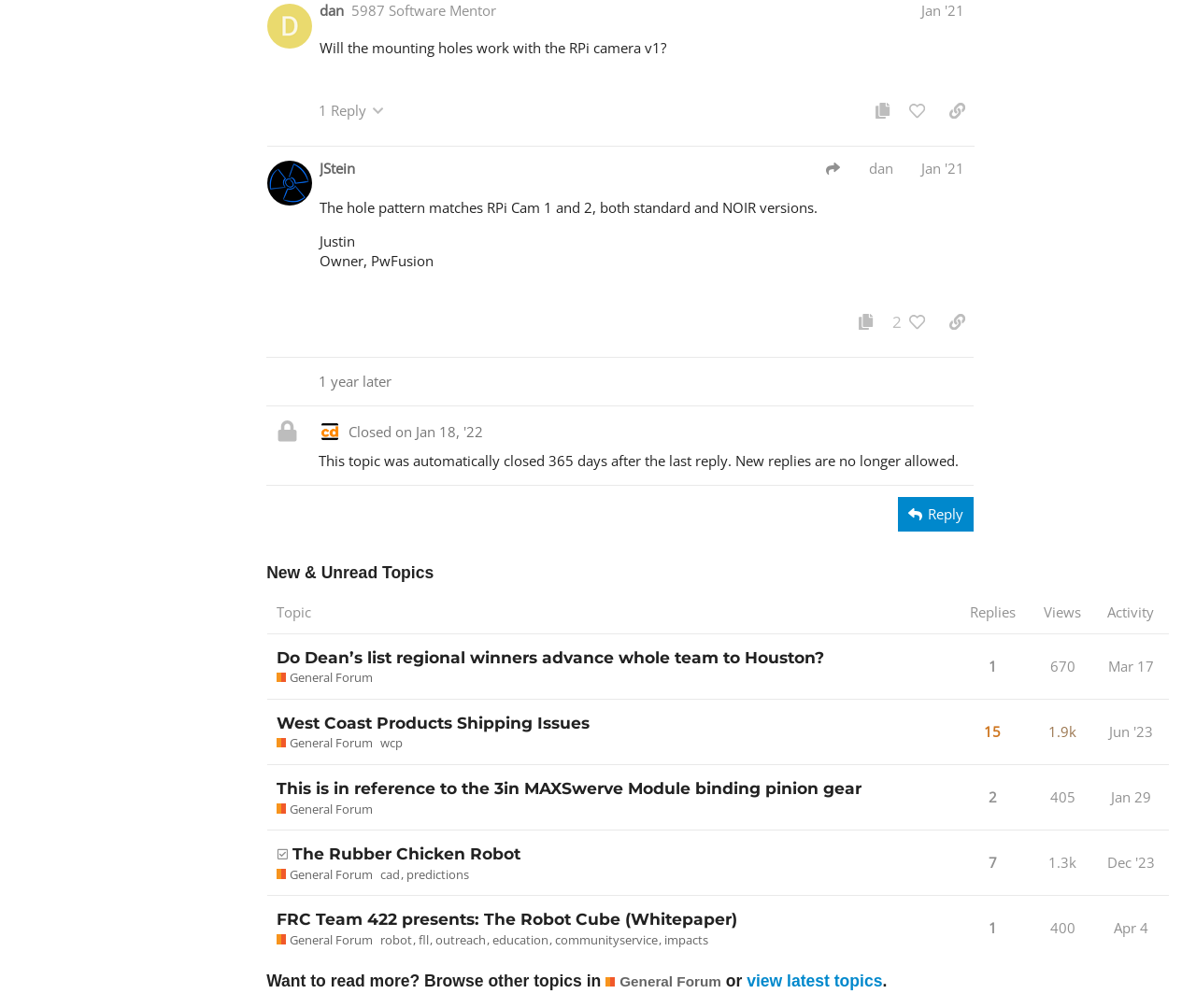Using the provided element description: "General Forum", determine the bounding box coordinates of the corresponding UI element in the screenshot.

[0.506, 0.964, 0.603, 0.984]